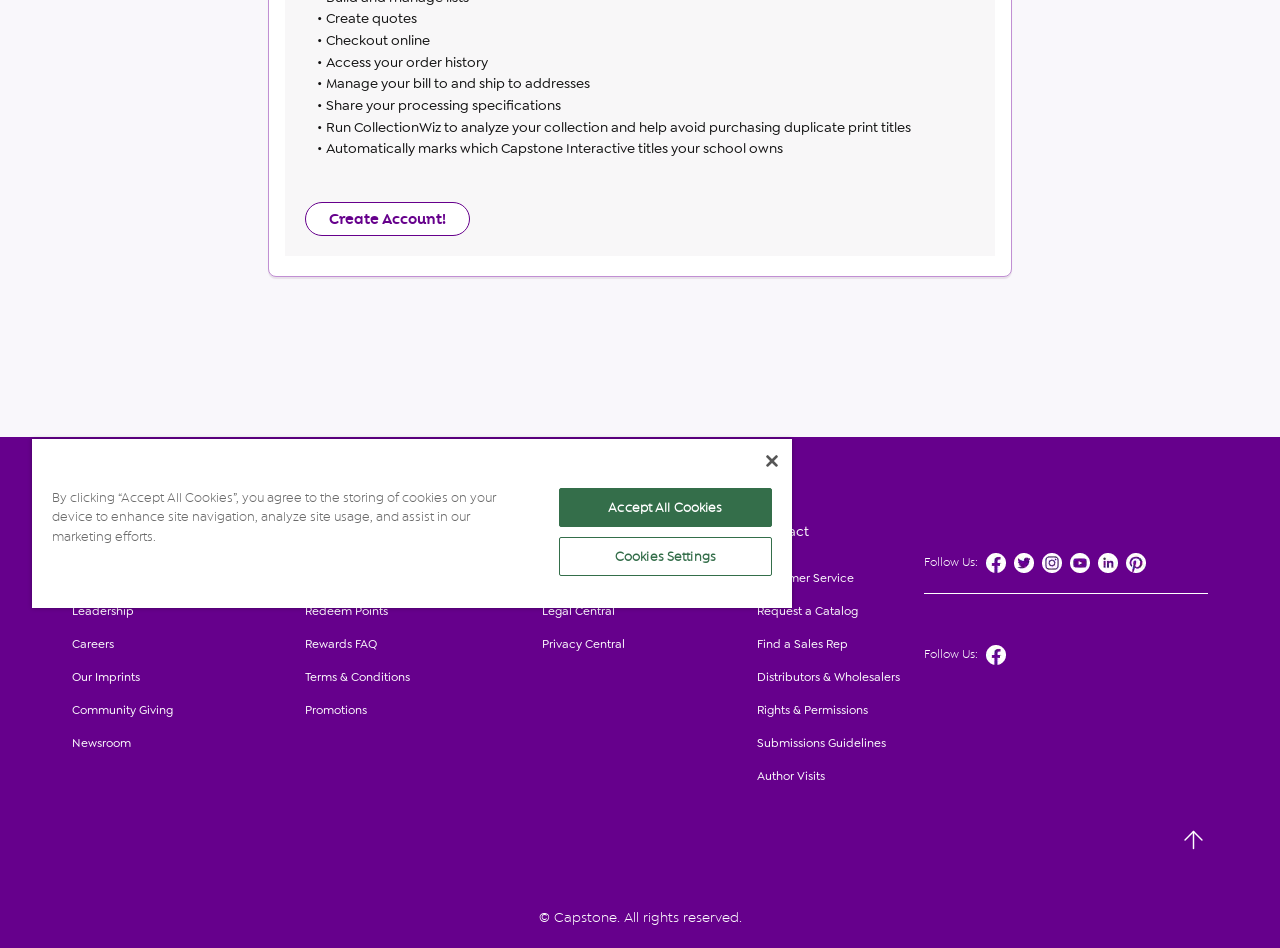Using the given description, provide the bounding box coordinates formatted as (top-left x, top-left y, bottom-right x, bottom-right y), with all values being floating point numbers between 0 and 1. Description: Rights & Permissions

[0.591, 0.732, 0.722, 0.767]